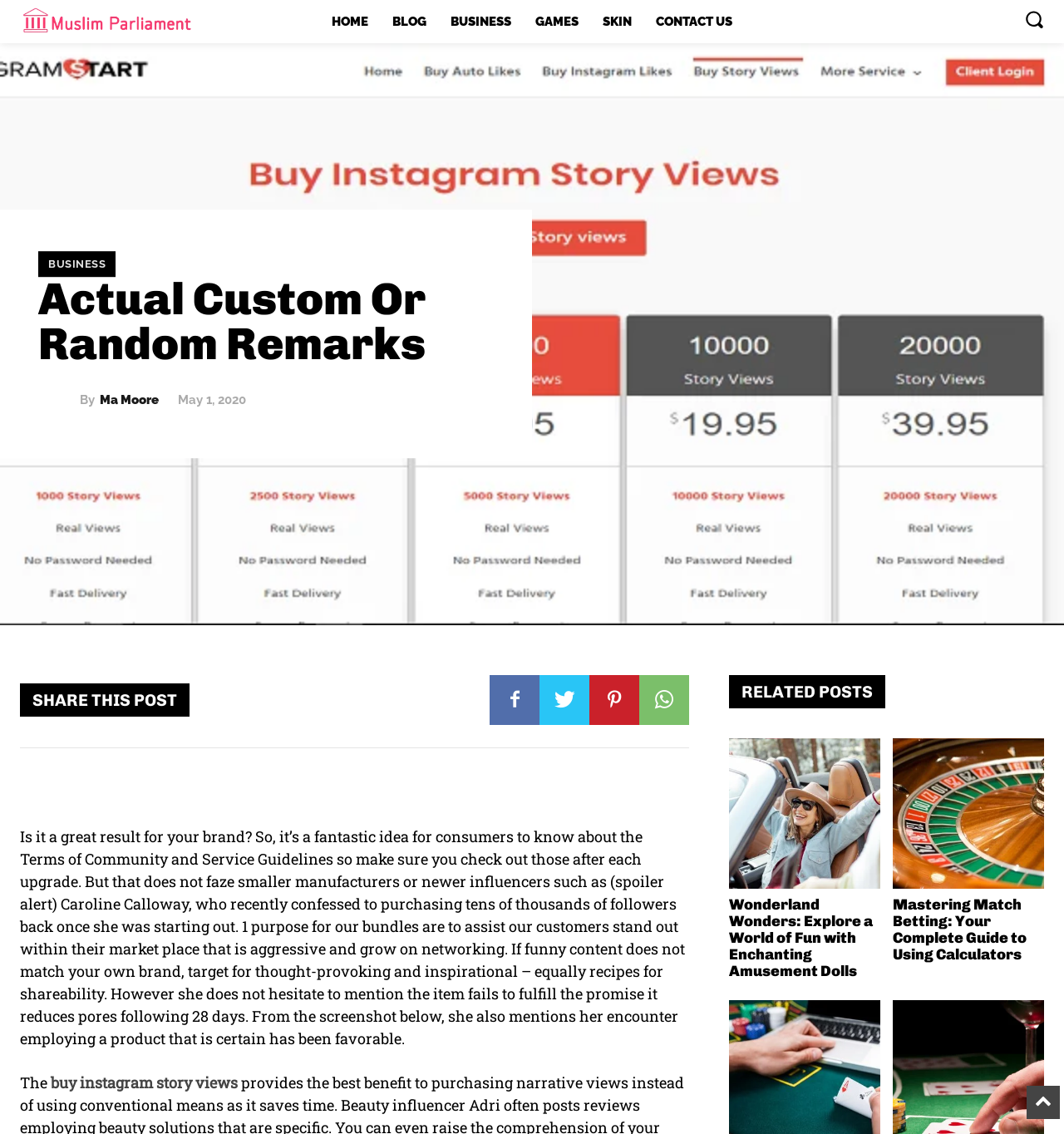Identify the bounding box of the UI element described as follows: "HEALTH AND CARE MANAGEMENT". Provide the coordinates as four float numbers in the range of 0 to 1 [left, top, right, bottom].

None